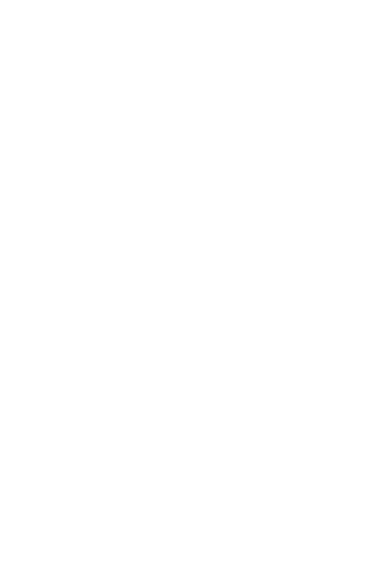Provide a comprehensive description of the image.

The image features a whimsical and vibrant pink dress designed for young girls, inspired by Princess Jasmine. This custom high-low dress is characterized by its playful hemline, which is shorter in the front and longer in the back, allowing for ease of movement and a touch of elegance. Adorned with intricate detailing, the dress captures the essence of fairy-tale adventures, making it a perfect choice for themed parties or special occasions. Ideal for little ones who wish to embody the enchanting spirit of royalty, this outfit is both stylish and comfortable, ensuring a magical experience whether at play or during dress-up events.